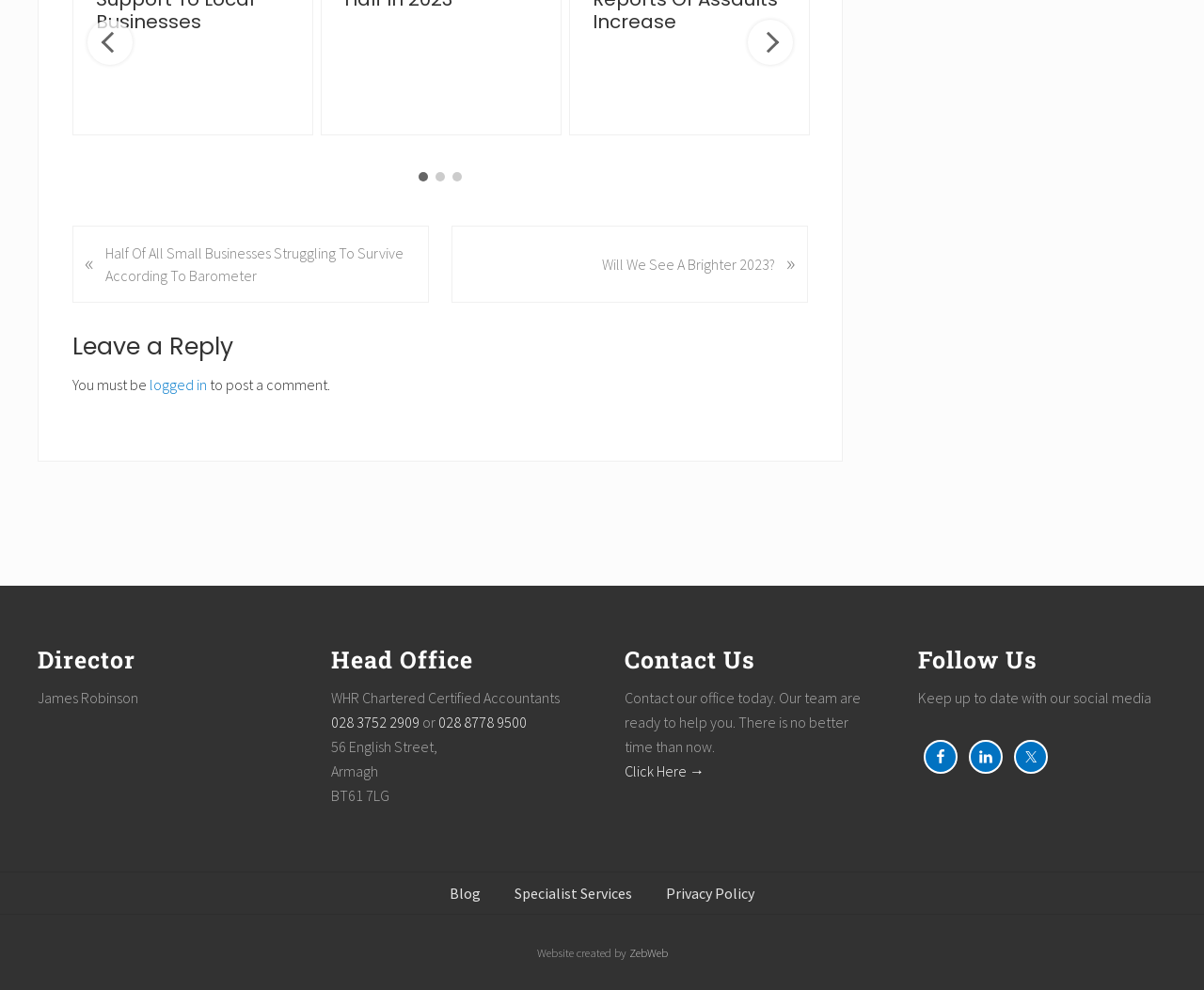What is the purpose of the 'Contact Us' section?
Based on the screenshot, provide a one-word or short-phrase response.

To contact the office